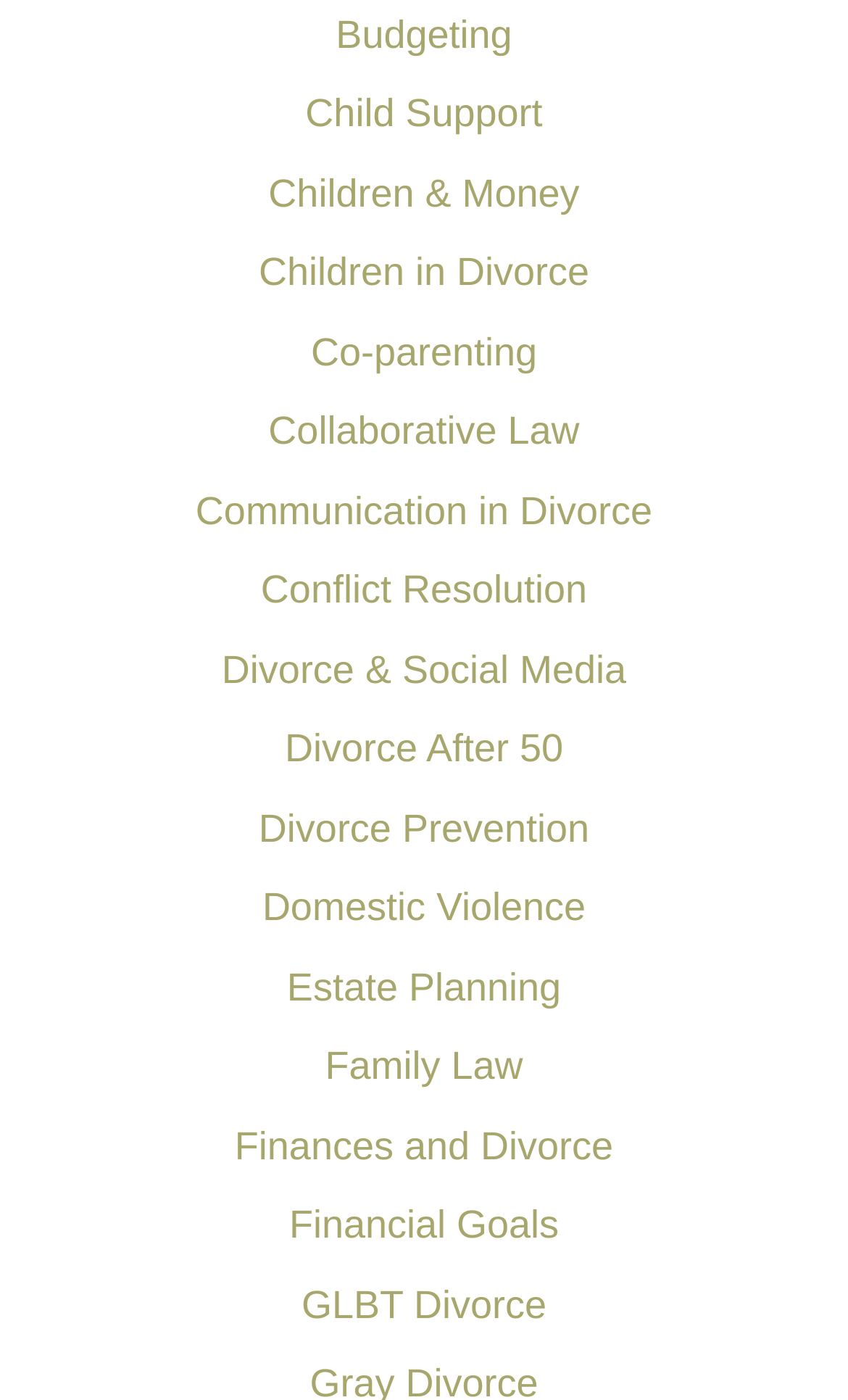How many links are available on this webpage?
By examining the image, provide a one-word or phrase answer.

18